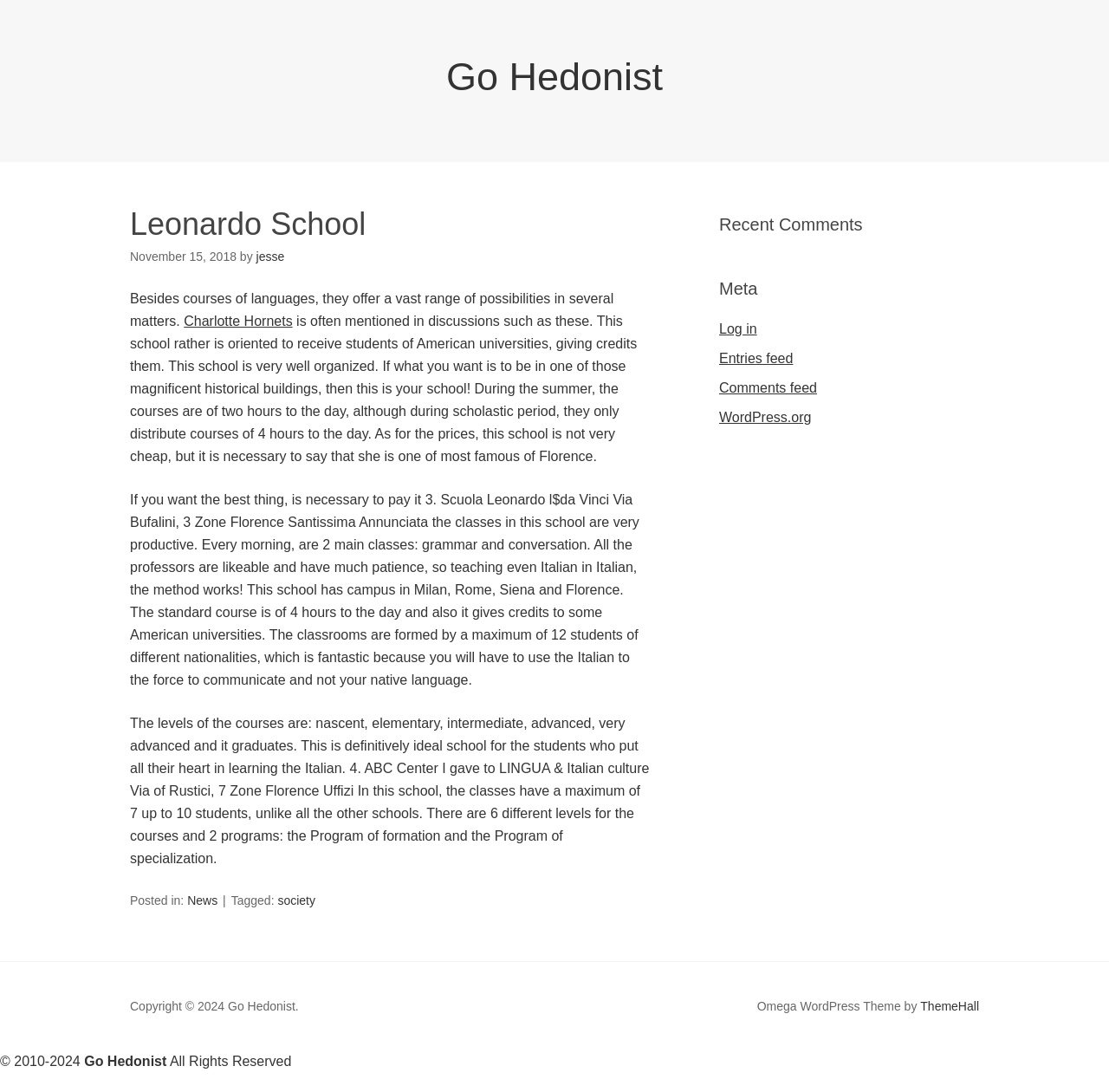Given the element description WordPress.org, identify the bounding box coordinates for the UI element on the webpage screenshot. The format should be (top-left x, top-left y, bottom-right x, bottom-right y), with values between 0 and 1.

[0.648, 0.375, 0.732, 0.389]